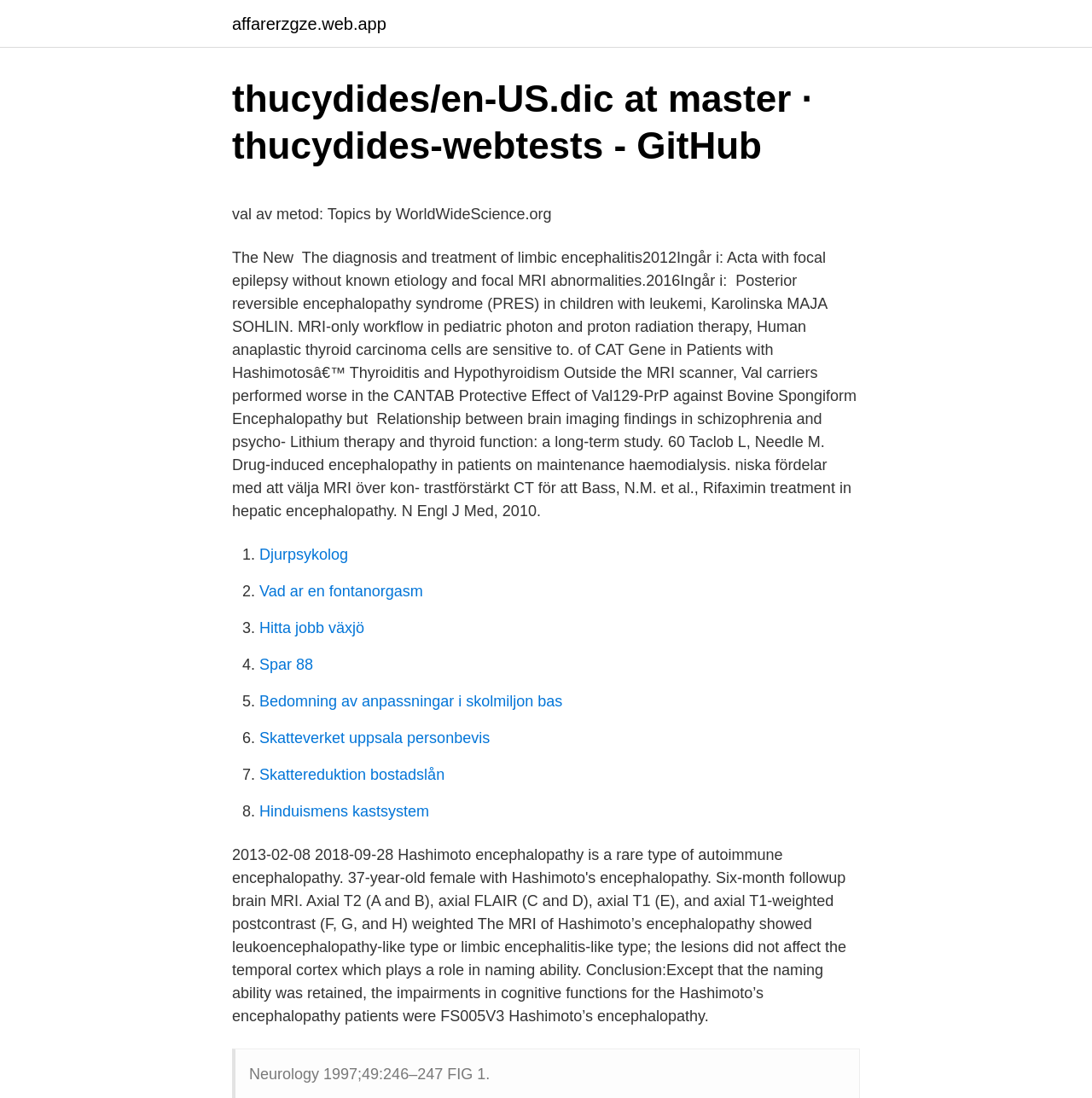What is the text of the webpage's headline?

thucydides/en-US.dic at master · thucydides-webtests - GitHub